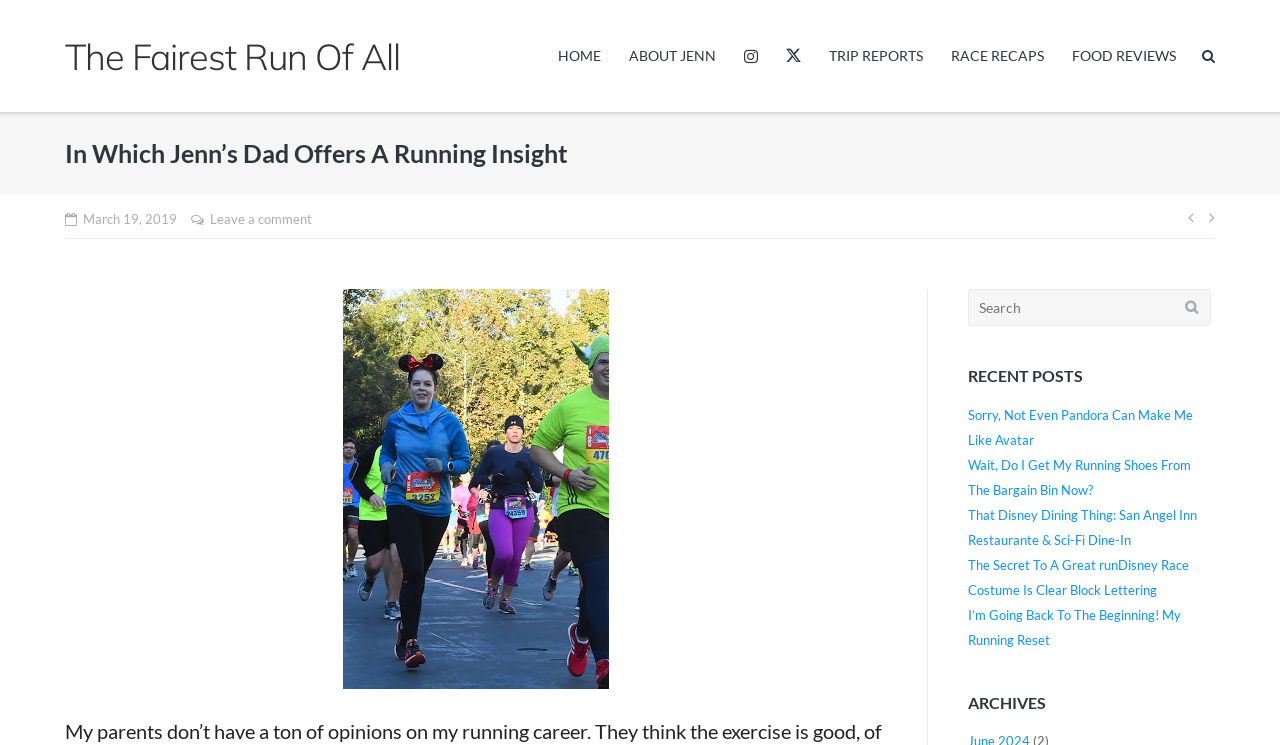Indicate the bounding box coordinates of the element that must be clicked to execute the instruction: "go to home page". The coordinates should be given as four float numbers between 0 and 1, i.e., [left, top, right, bottom].

[0.436, 0.0, 0.47, 0.15]